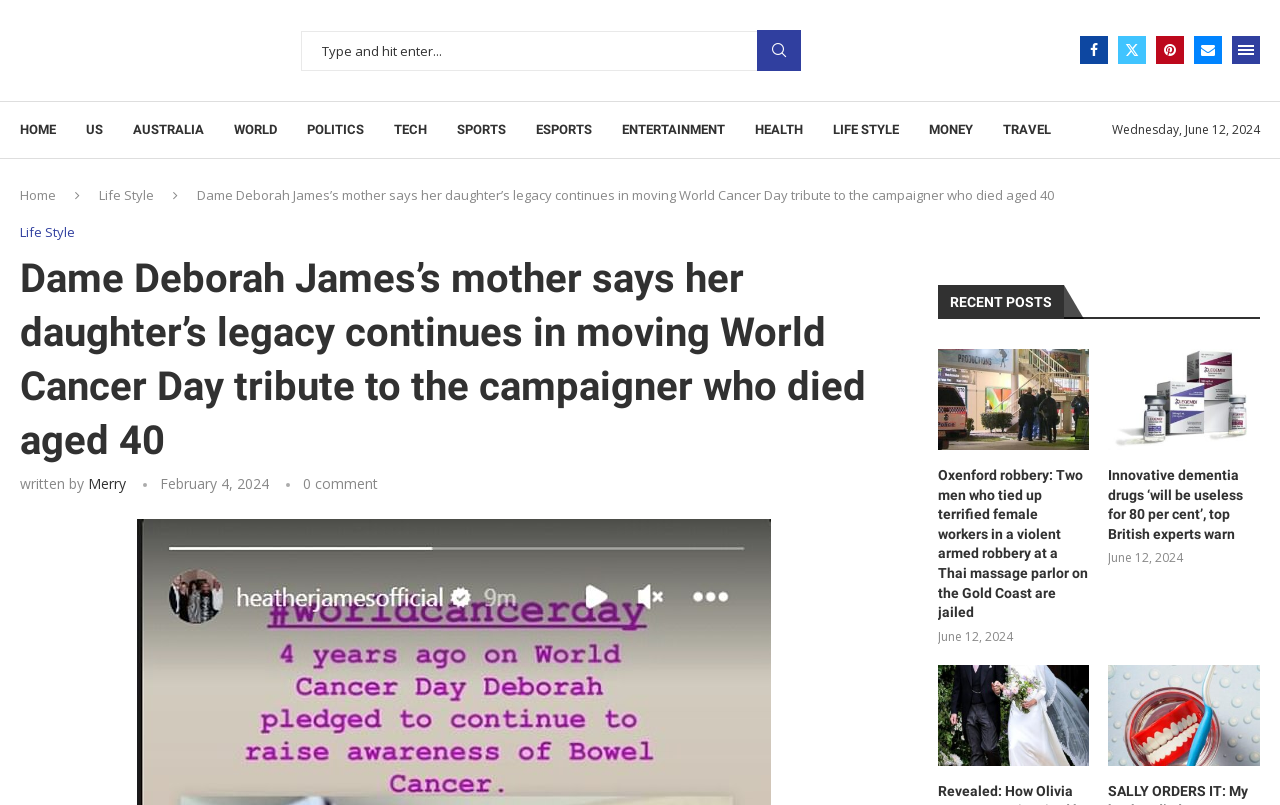Refer to the screenshot and answer the following question in detail:
What is the date displayed on the top right corner?

I found the date by looking at the top right corner of the webpage, where it is displayed as 'Wednesday, June 12, 2024'.